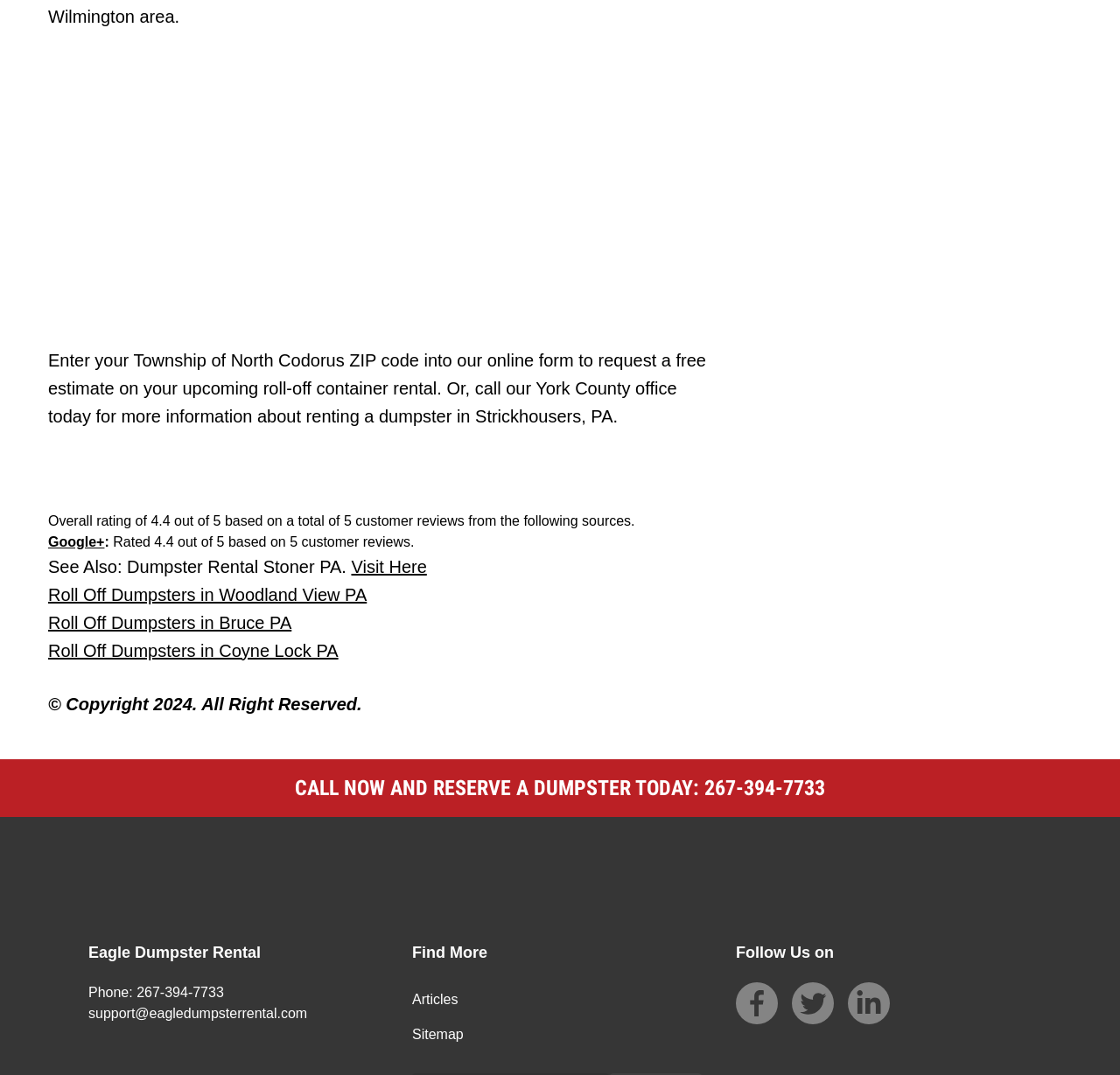Please specify the bounding box coordinates of the clickable section necessary to execute the following command: "Call the office for more information".

[0.263, 0.721, 0.737, 0.744]